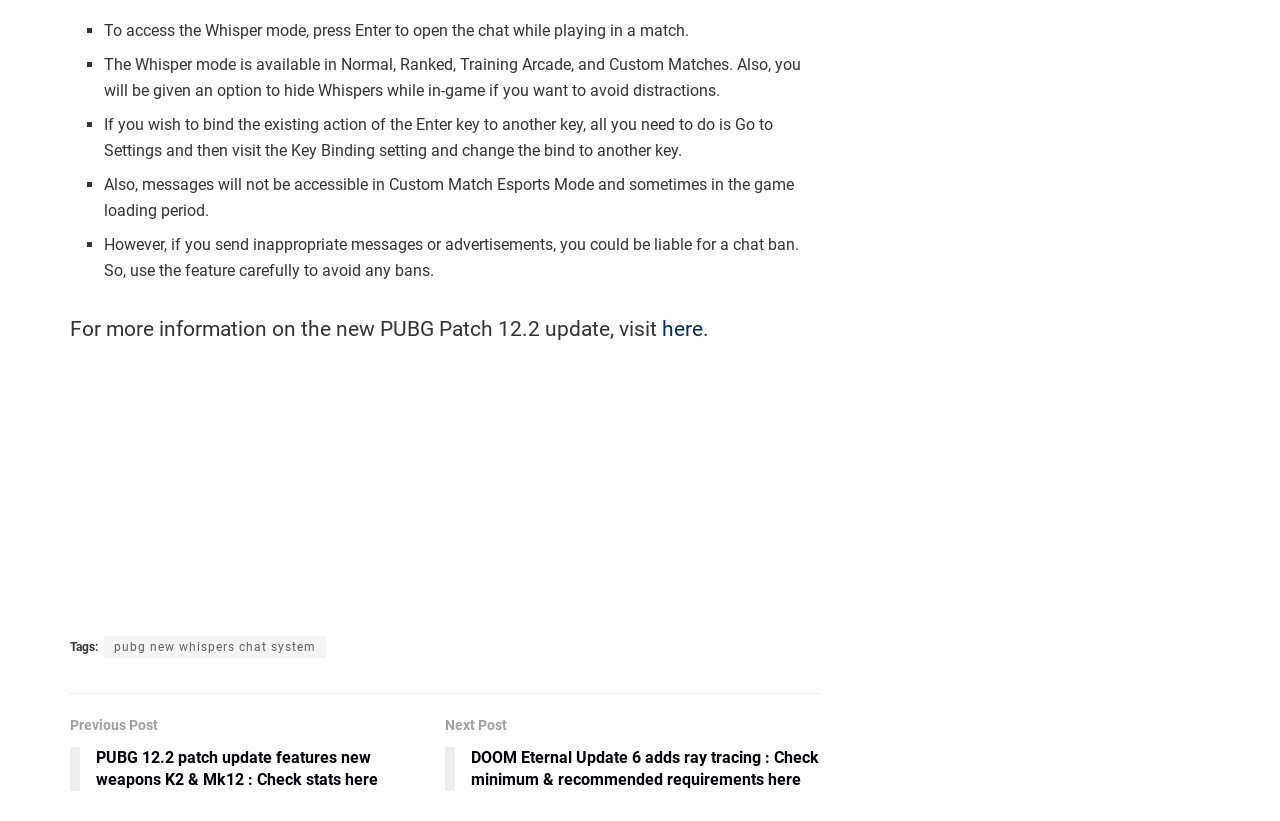How to bind the Enter key to another key?
Carefully examine the image and provide a detailed answer to the question.

If you want to bind the existing action of the Enter key to another key, you need to go to the Settings and then visit the Key Binding setting and change the bind to another key.